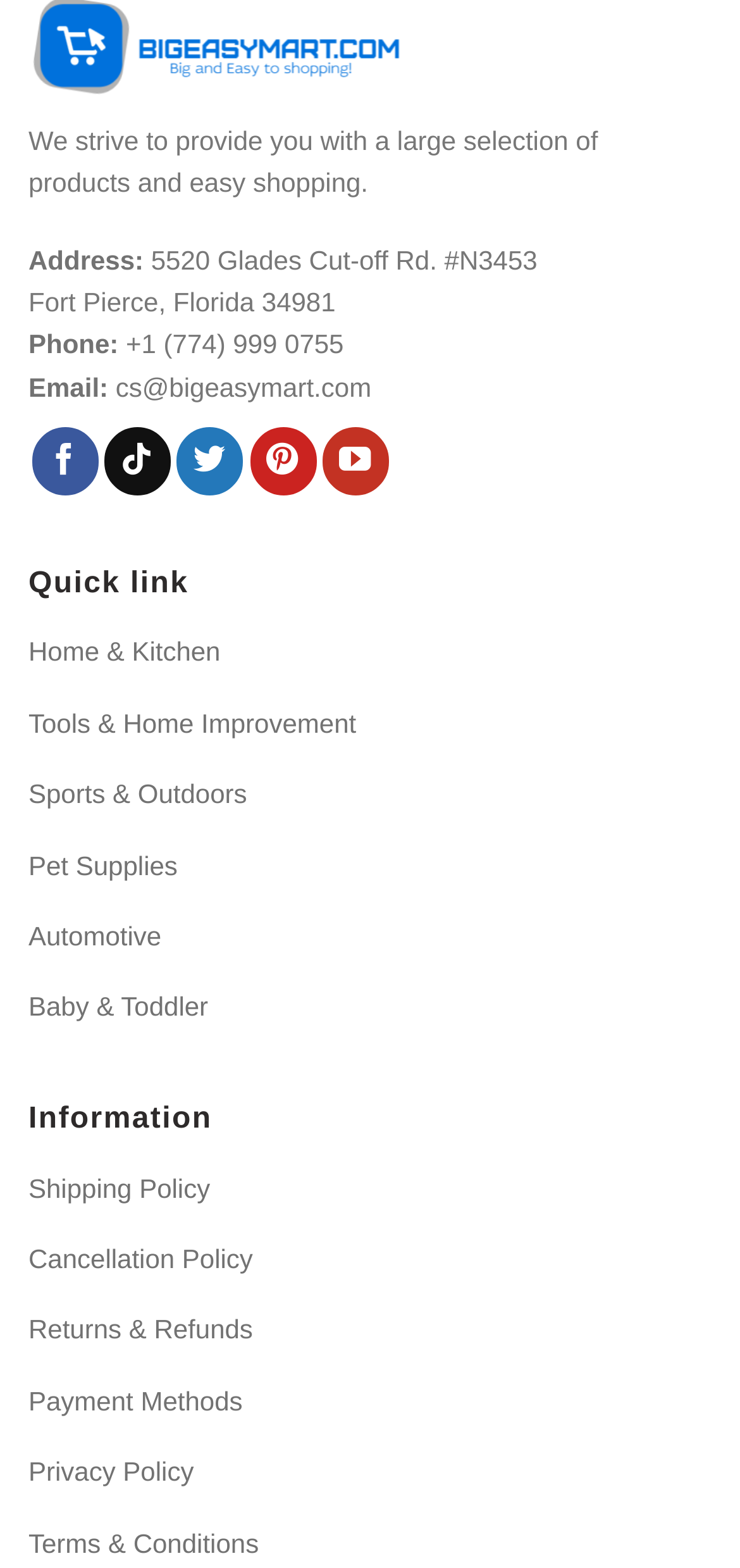Given the description "Returns & Refunds", determine the bounding box of the corresponding UI element.

[0.038, 0.835, 0.342, 0.862]